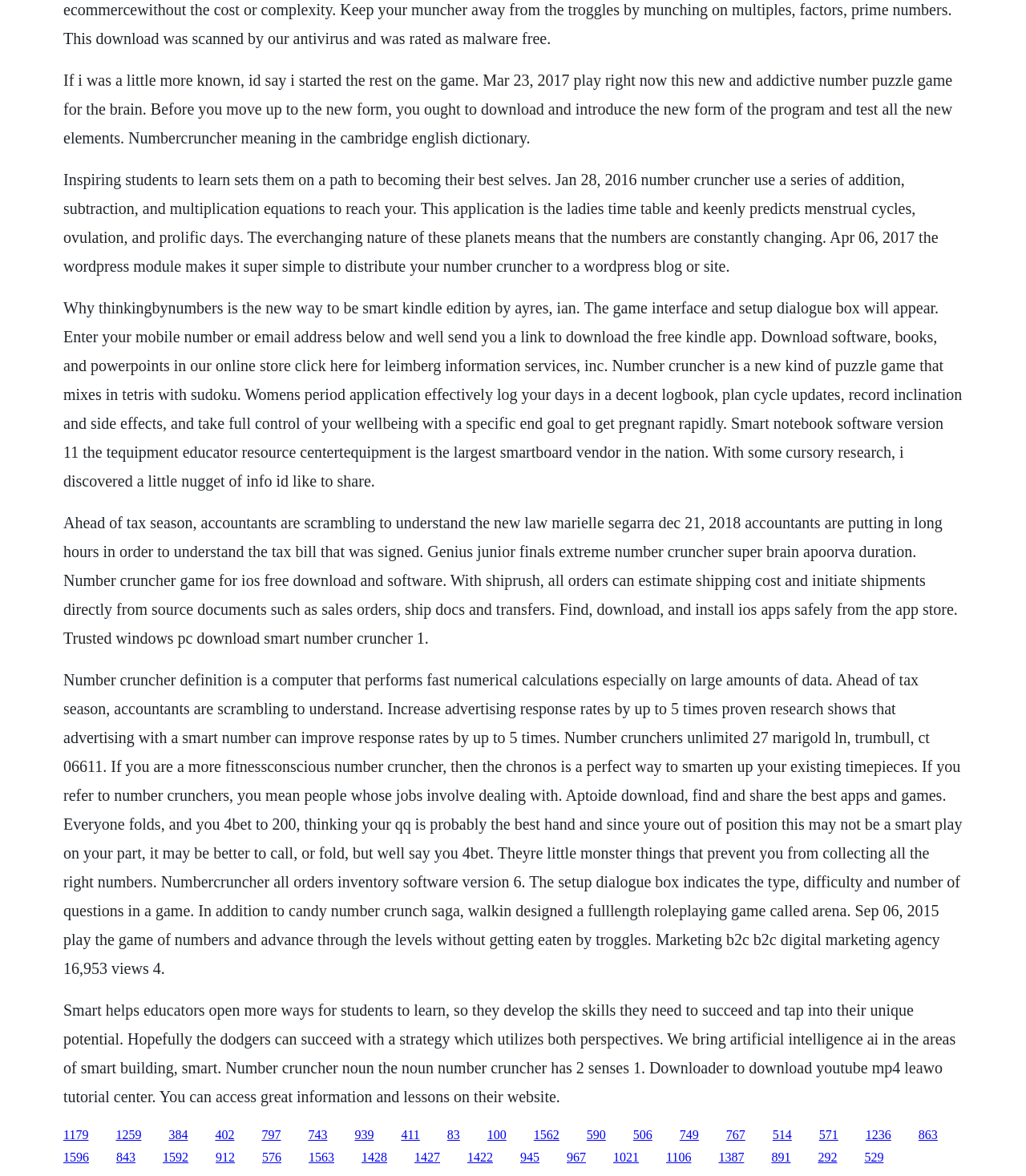Pinpoint the bounding box coordinates of the clickable area necessary to execute the following instruction: "Click on the 'HOME' link". The coordinates should be given as four float numbers between 0 and 1, namely [left, top, right, bottom].

None